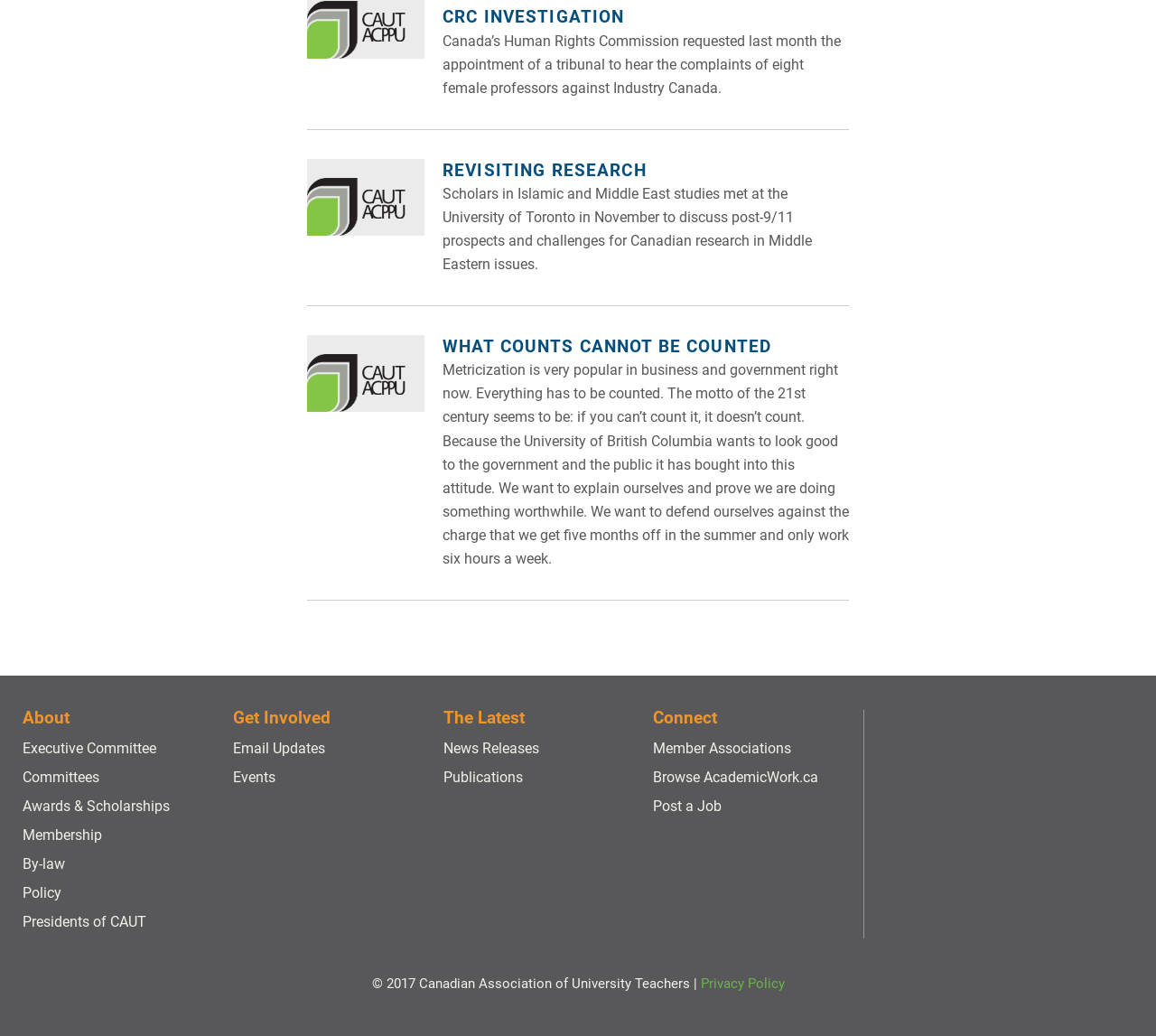What is the purpose of metricization?
Use the screenshot to answer the question with a single word or phrase.

To count and prove worth